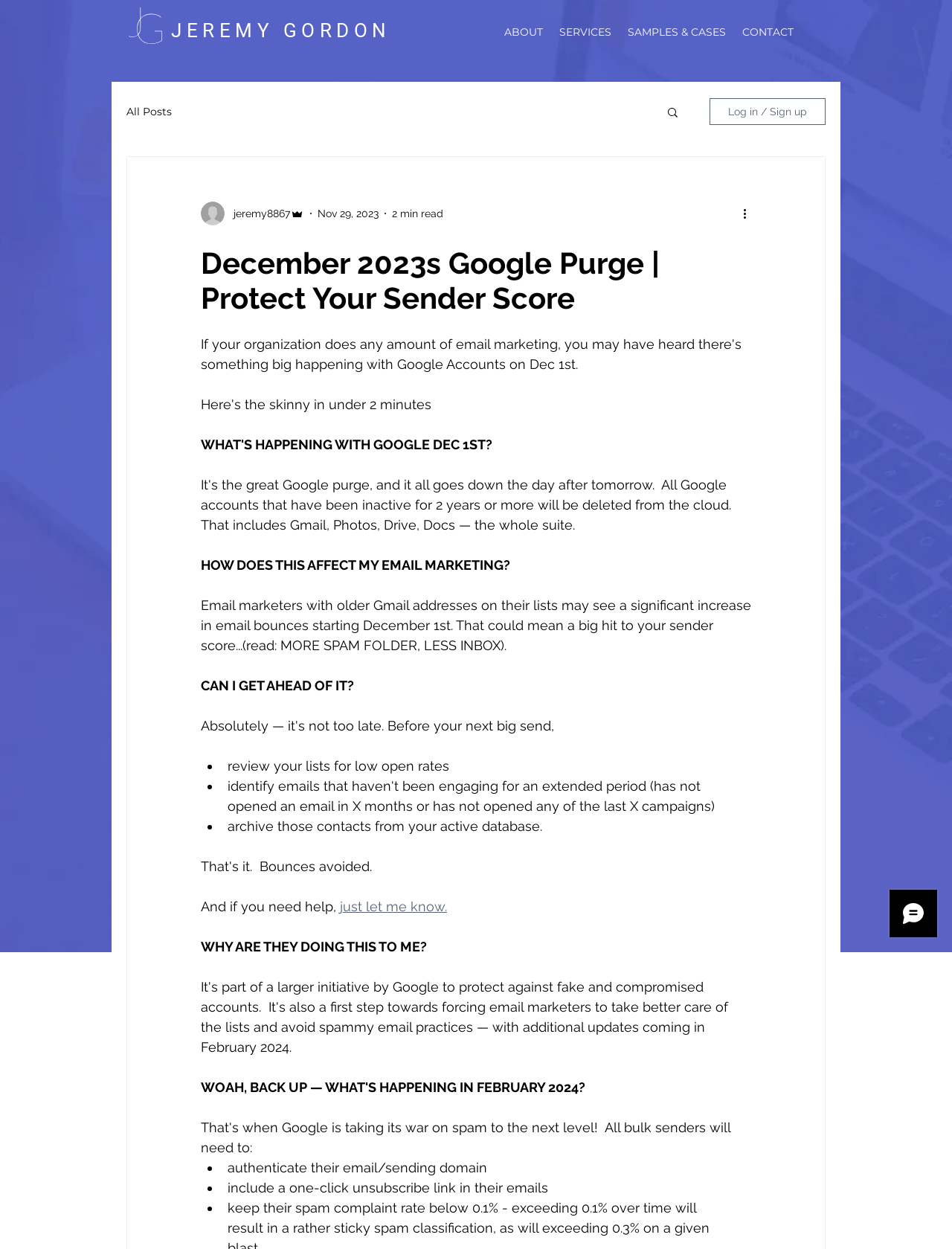What is the recommended action for email marketers?
Please provide a single word or phrase as the answer based on the screenshot.

Review lists for low open rates